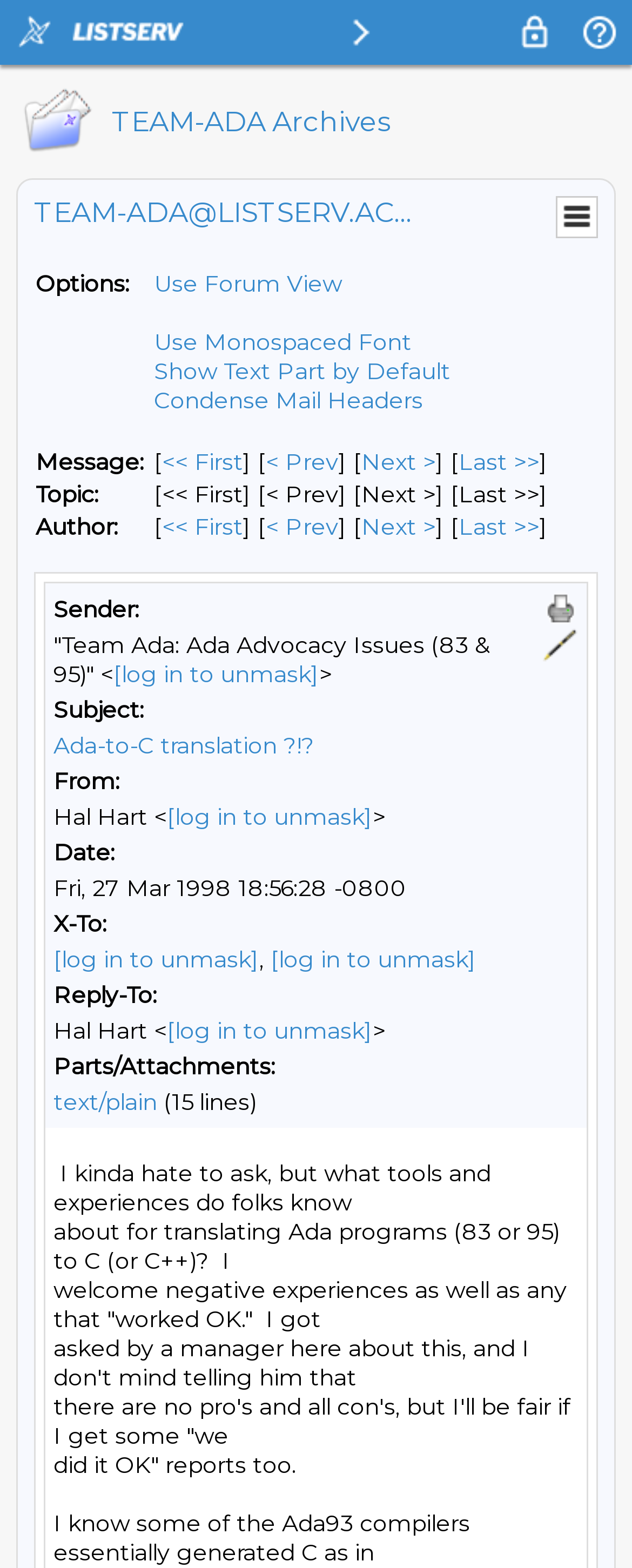Locate the bounding box coordinates of the element that needs to be clicked to carry out the instruction: "return to news archives index". The coordinates should be given as four float numbers ranging from 0 to 1, i.e., [left, top, right, bottom].

None